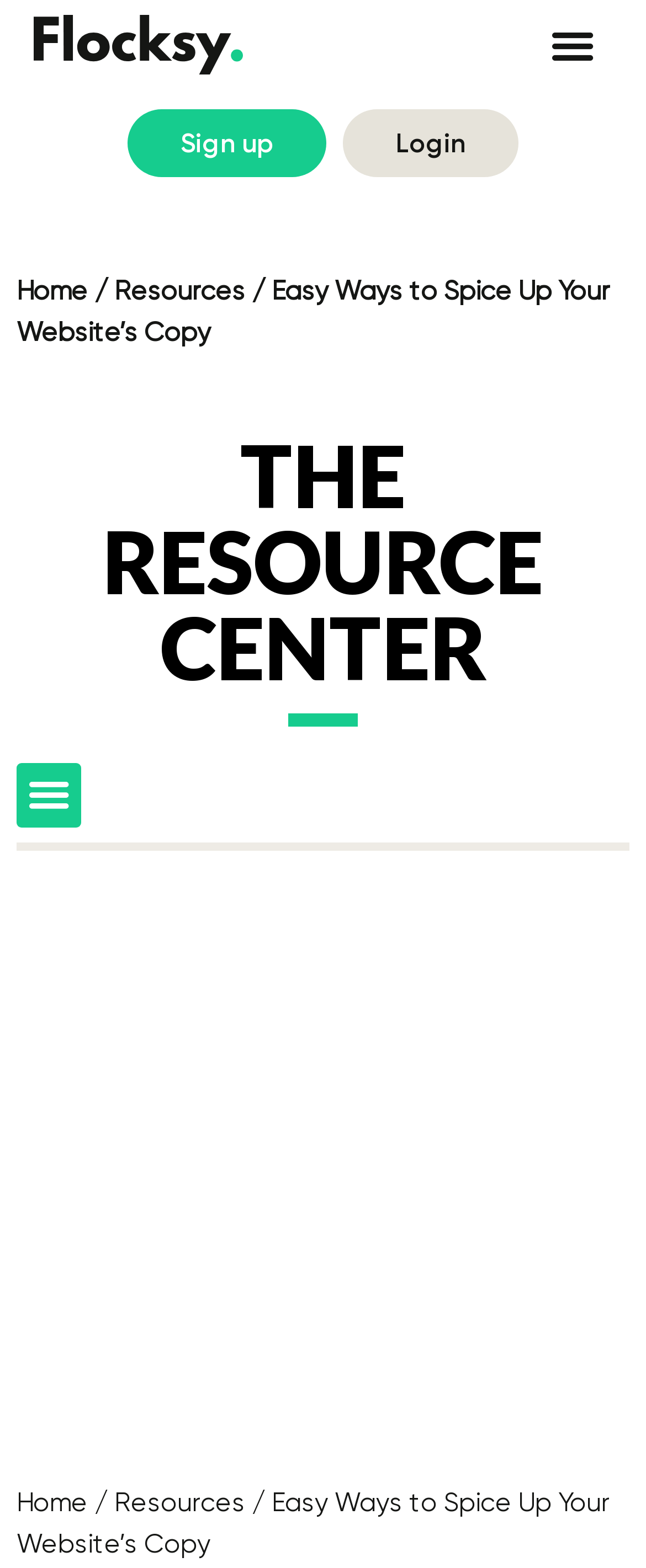Ascertain the bounding box coordinates for the UI element detailed here: "Sign up". The coordinates should be provided as [left, top, right, bottom] with each value being a float between 0 and 1.

[0.197, 0.069, 0.505, 0.112]